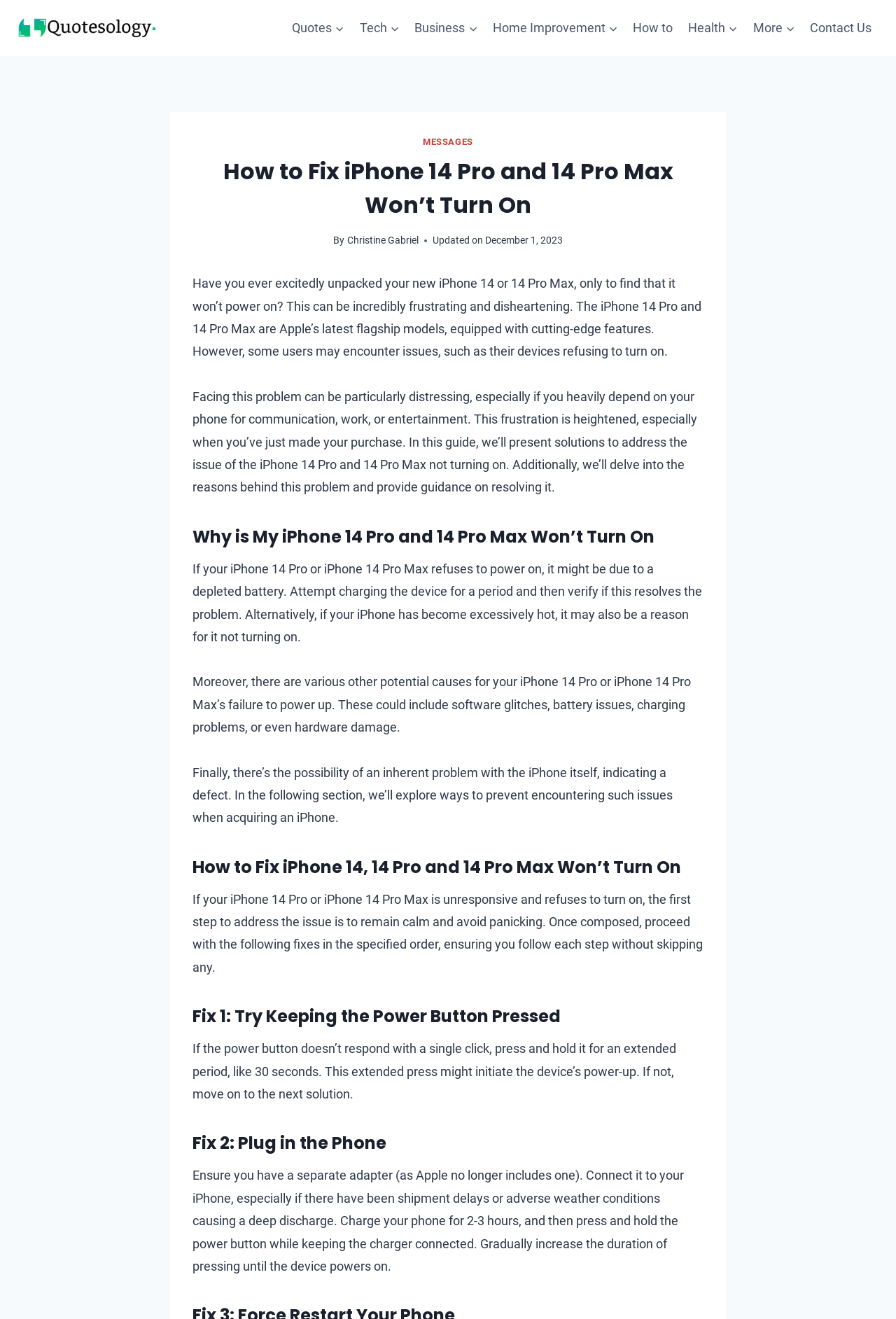What is the topic of the webpage?
Based on the image, answer the question with as much detail as possible.

The webpage is about fixing the issue of iPhone 14 Pro and 14 Pro Max not turning on, and it provides solutions and reasons behind this problem.